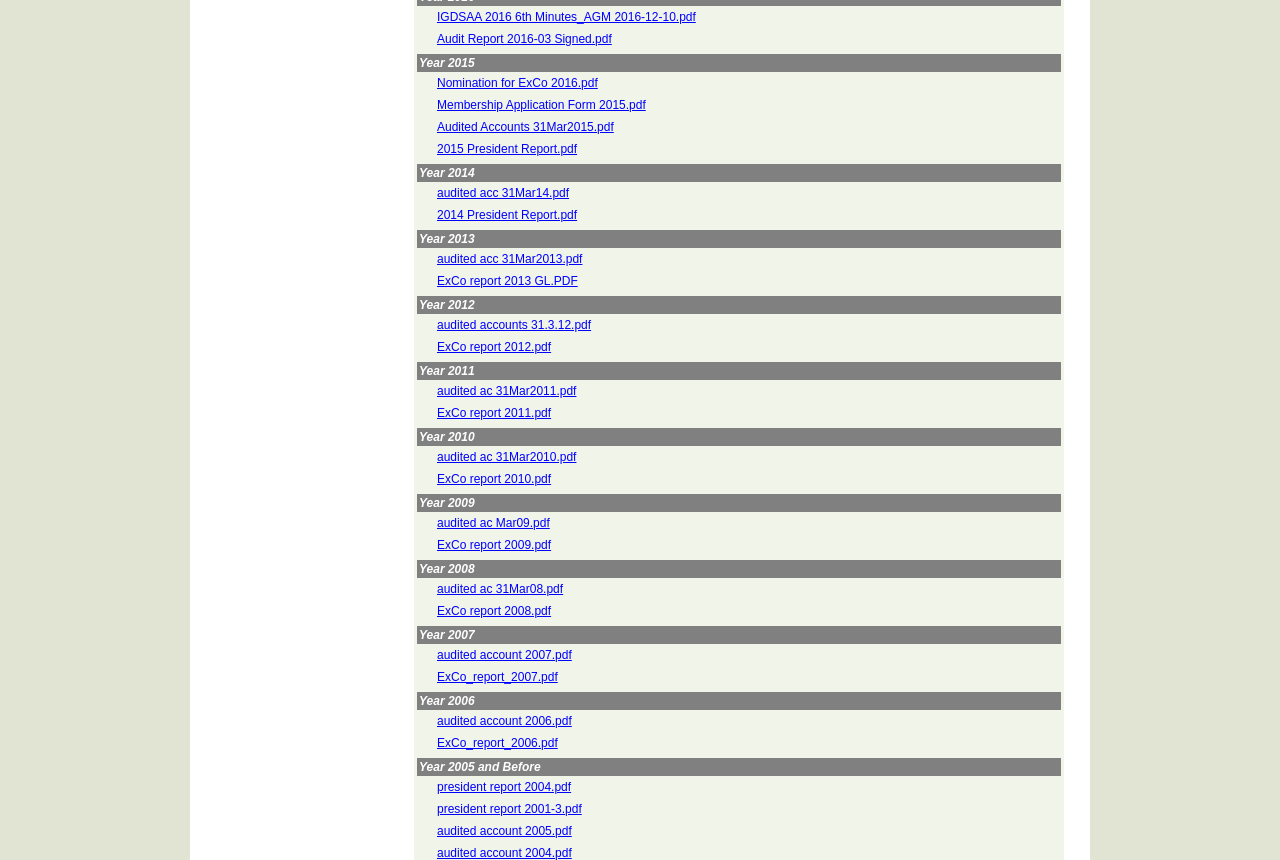Locate the bounding box of the user interface element based on this description: "president report 2001-3.pdf".

[0.341, 0.933, 0.455, 0.949]